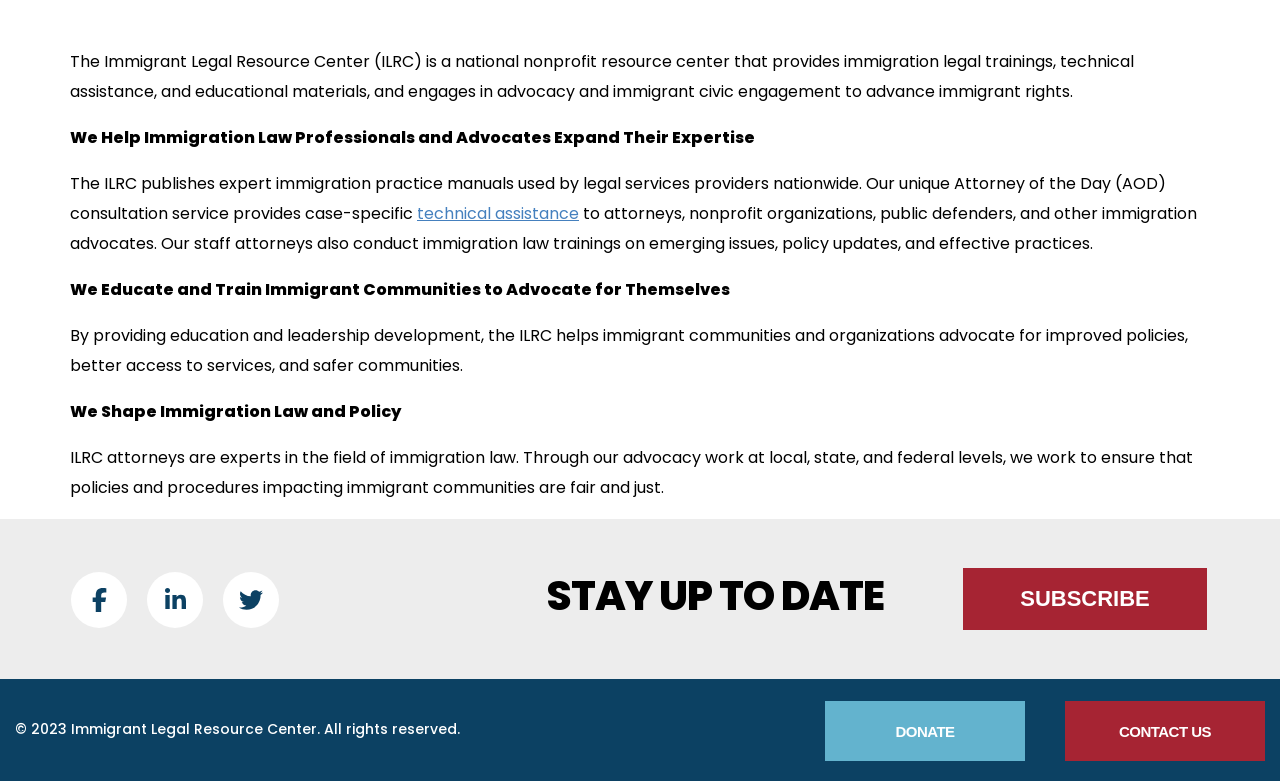Please specify the bounding box coordinates in the format (top-left x, top-left y, bottom-right x, bottom-right y), with values ranging from 0 to 1. Identify the bounding box for the UI component described as follows: Subscribe

[0.752, 0.727, 0.943, 0.806]